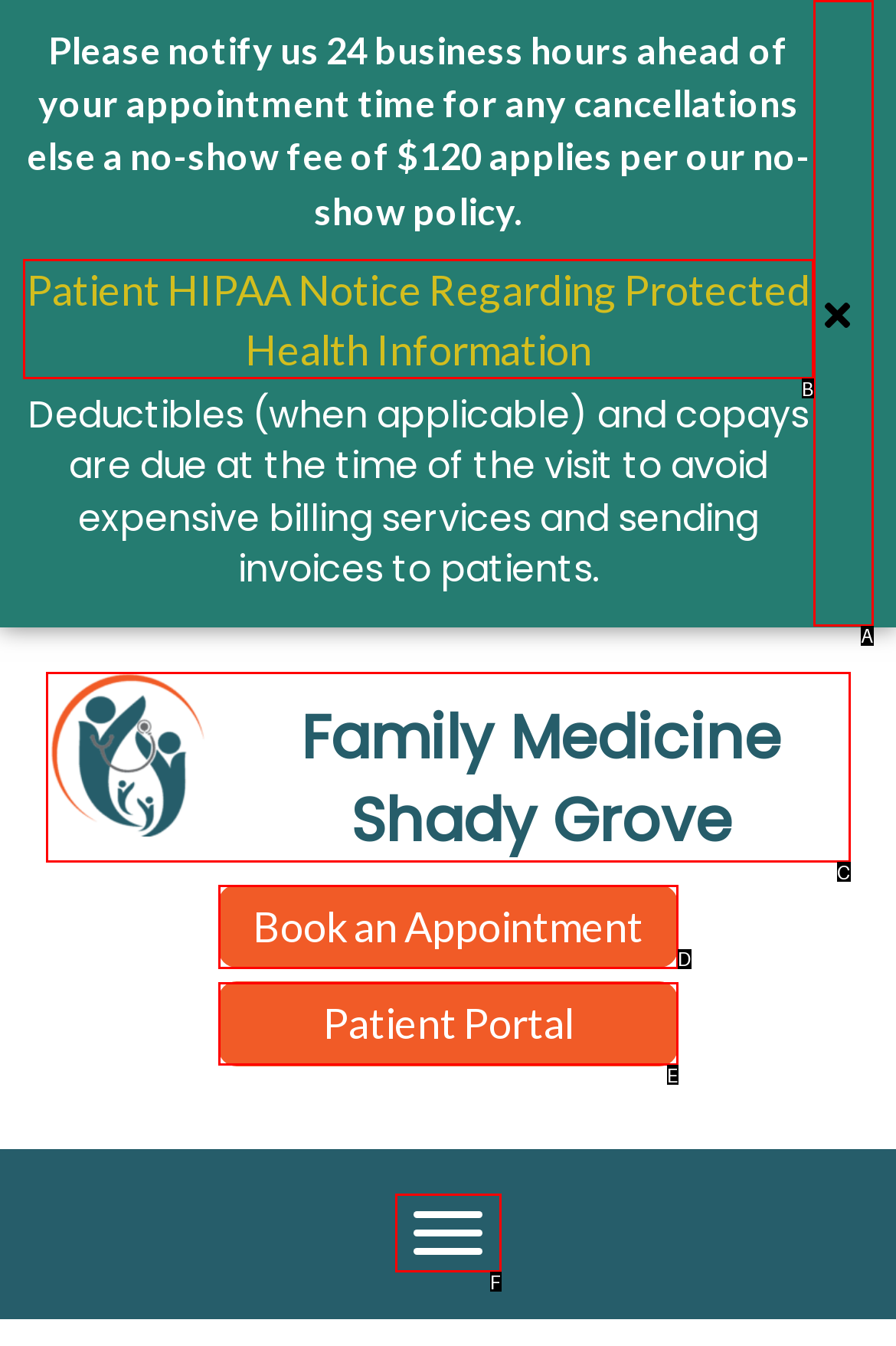Match the element description to one of the options: Patient Portal
Respond with the corresponding option's letter.

E